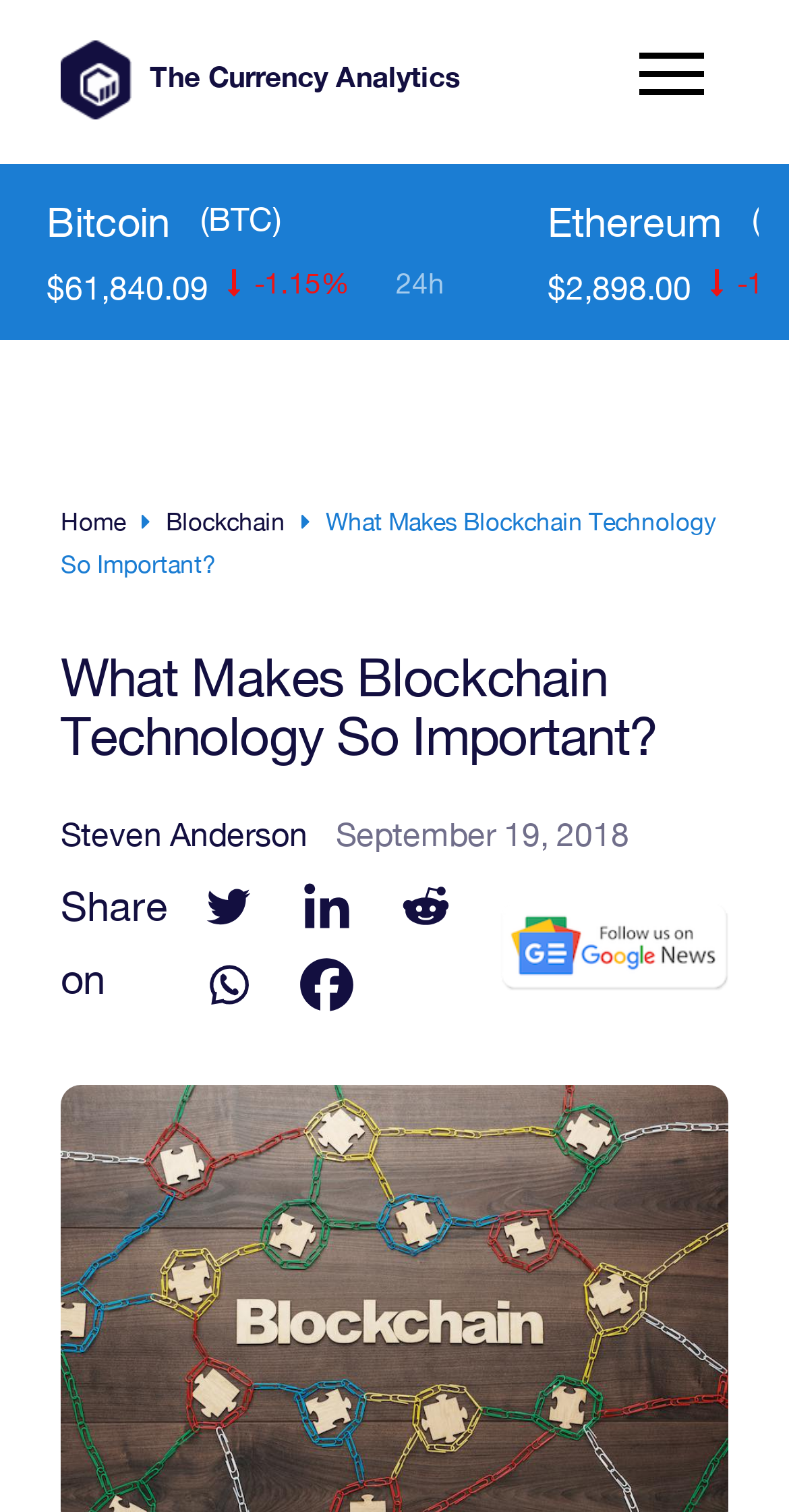Show the bounding box coordinates of the region that should be clicked to follow the instruction: "Click on Bitcoin (BTC) link."

[0.059, 0.123, 0.653, 0.171]